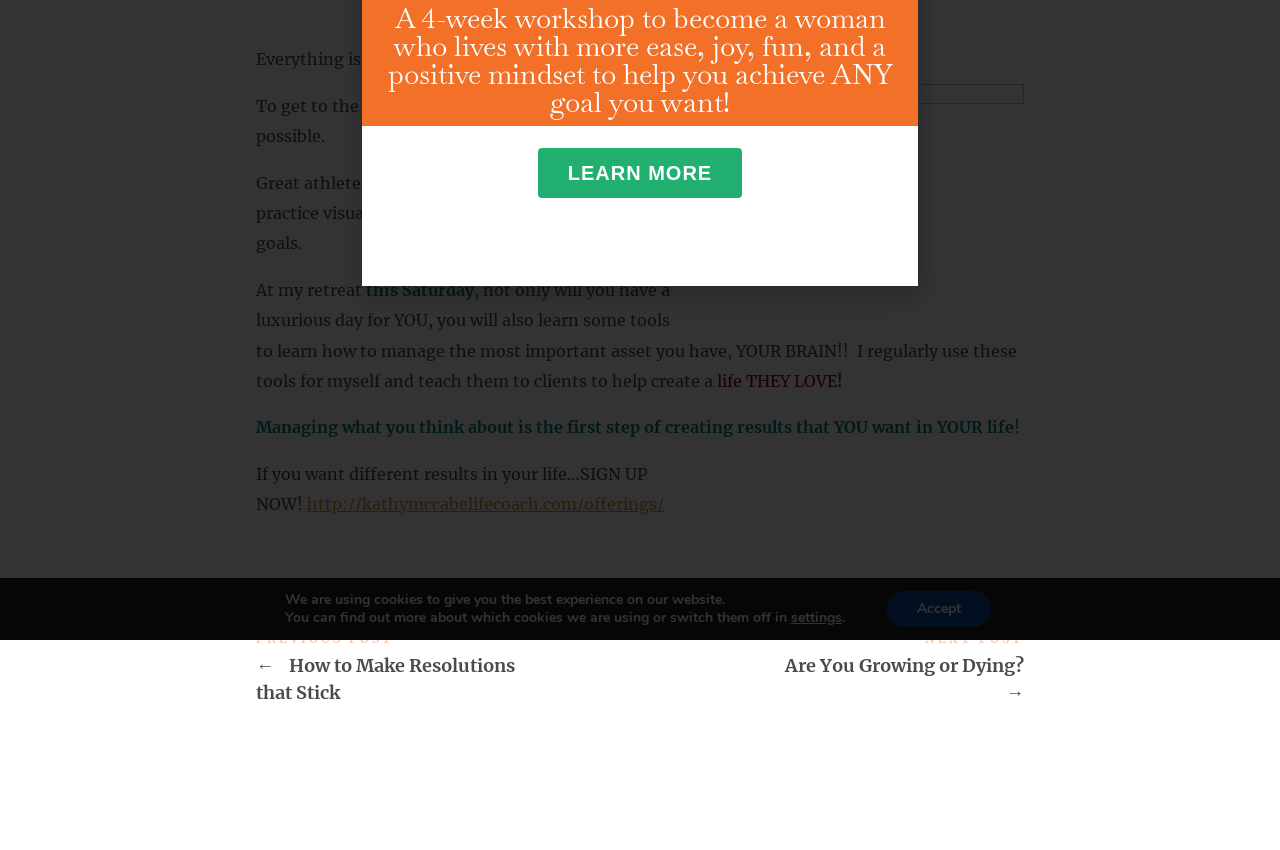Please determine the bounding box coordinates for the UI element described as: "Accept".

[0.693, 0.695, 0.774, 0.738]